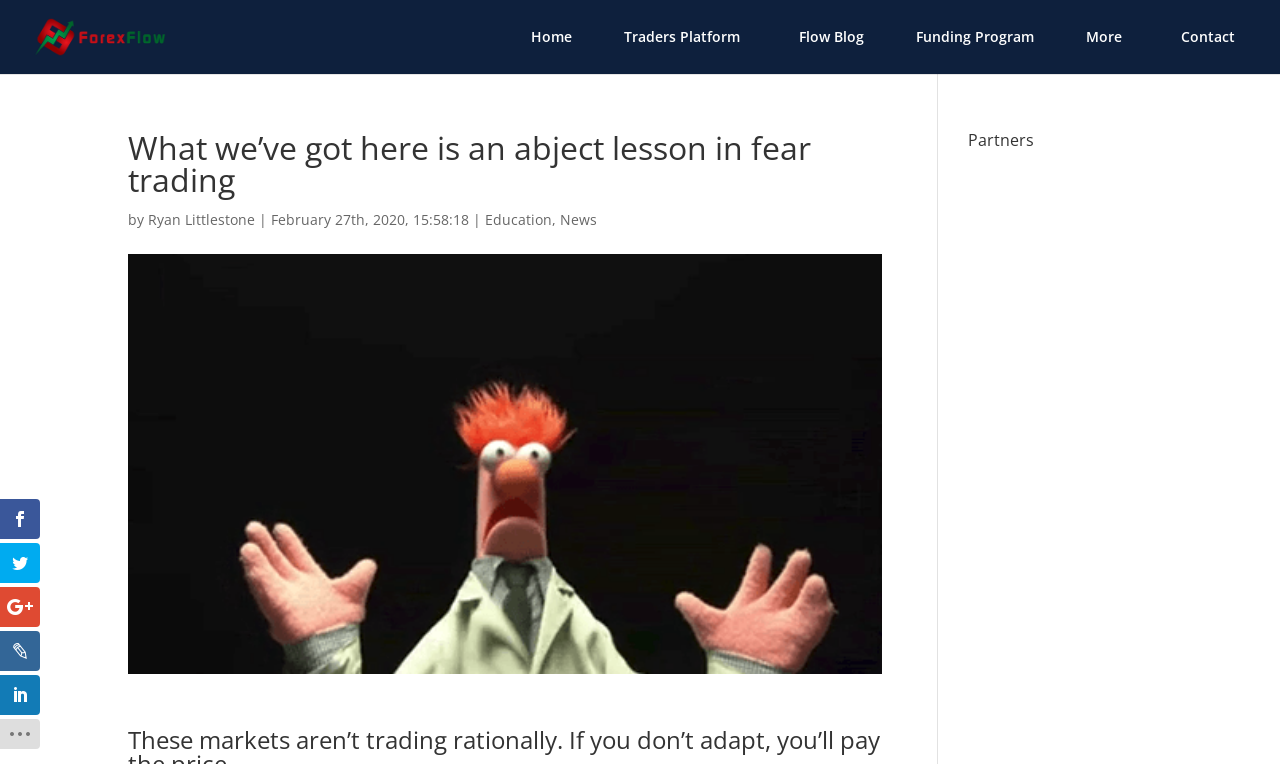What is the name of the platform mentioned in the navigation menu?
Please give a detailed answer to the question using the information shown in the image.

I found the name of the platform by looking at the navigation menu. One of the links in the menu is '| Traders Platform 3', which suggests that this is a platform related to the website.